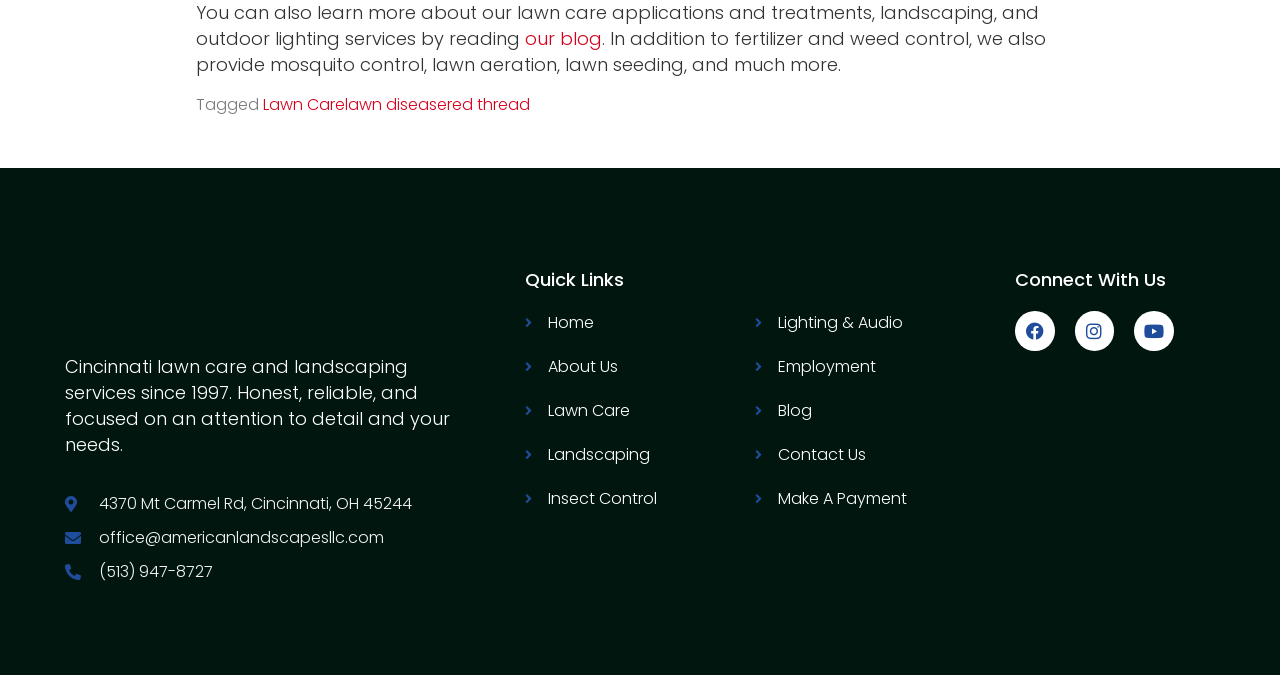What social media platforms is American Landscapes on?
Look at the image and respond with a one-word or short phrase answer.

Facebook, Instagram, and Youtube